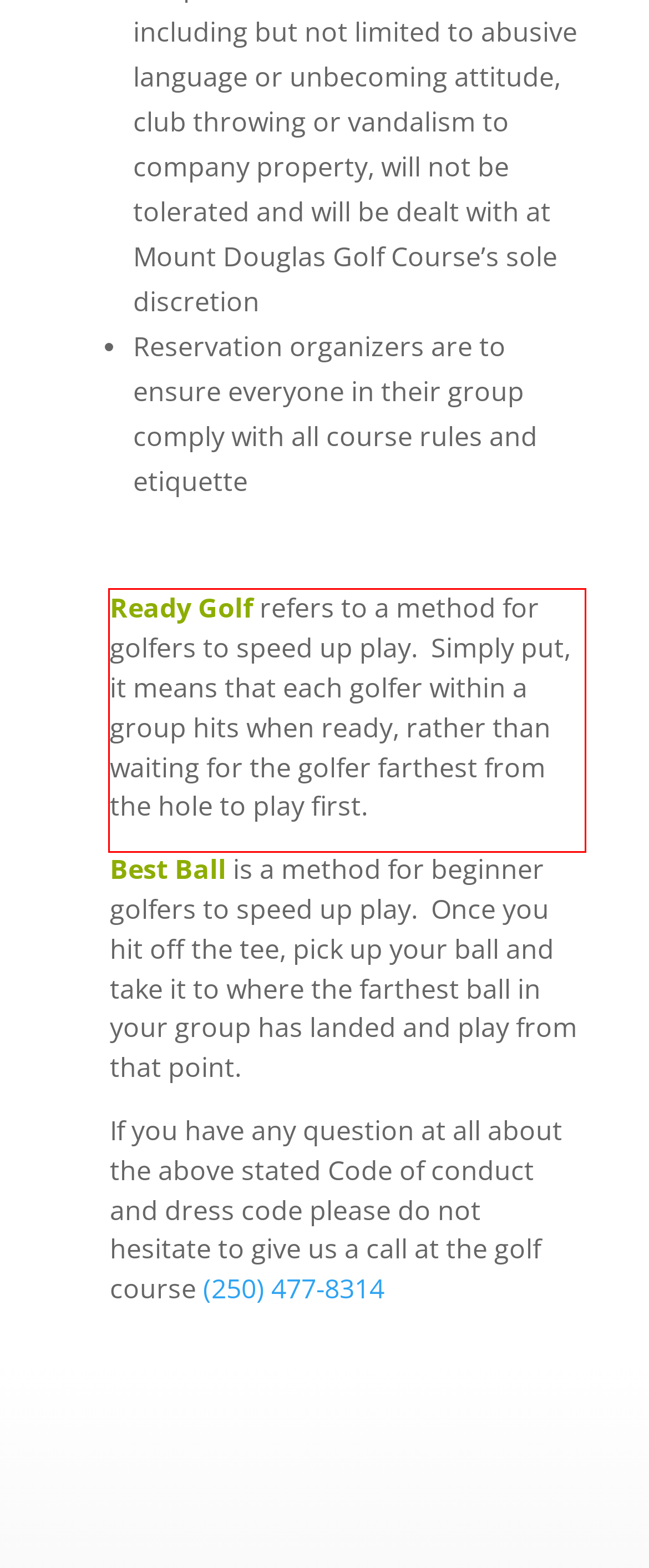You are provided with a webpage screenshot that includes a red rectangle bounding box. Extract the text content from within the bounding box using OCR.

Ready Golf refers to a method for golfers to speed up play. Simply put, it means that each golfer within a group hits when ready, rather than waiting for the golfer farthest from the hole to play first.